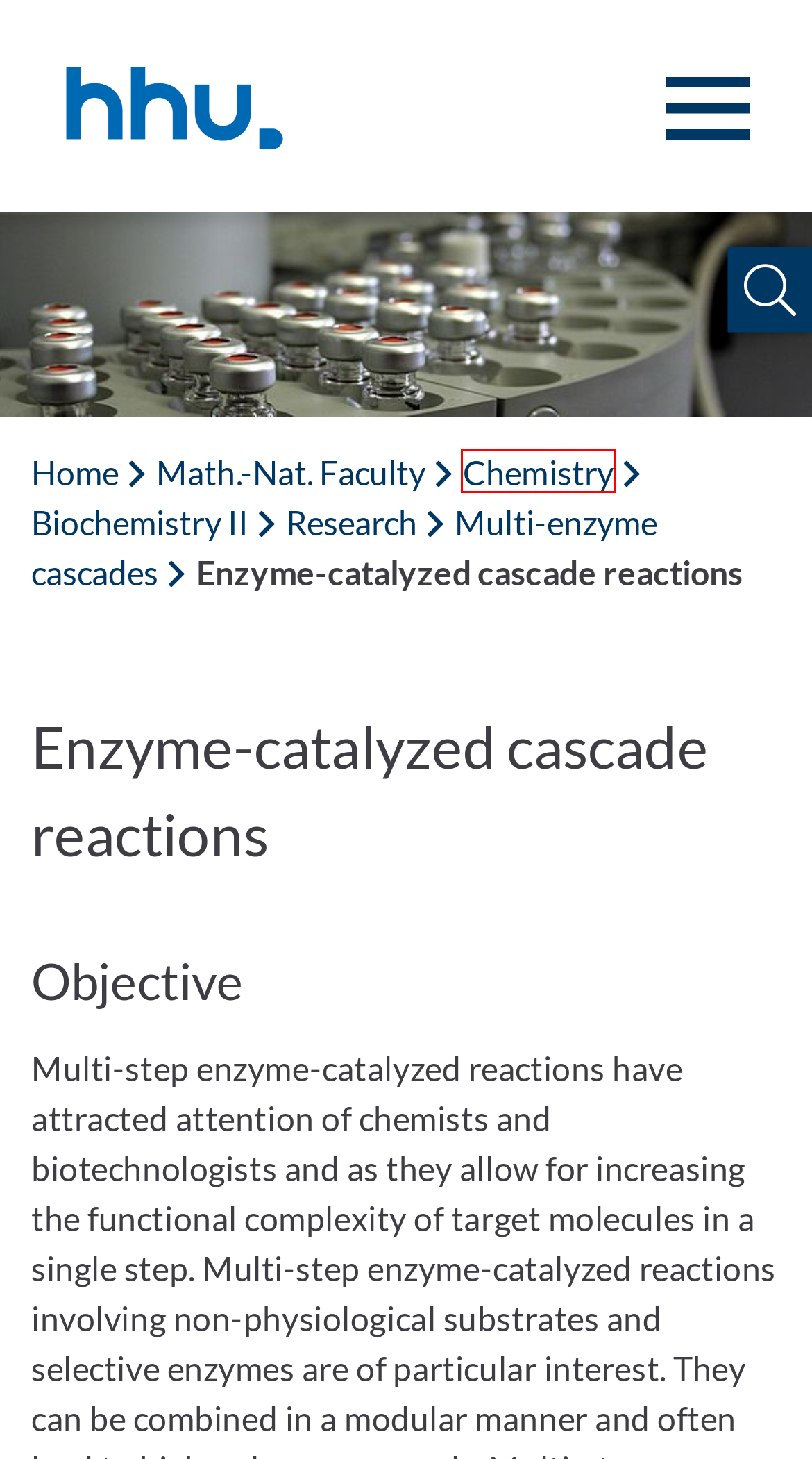Observe the webpage screenshot and focus on the red bounding box surrounding a UI element. Choose the most appropriate webpage description that corresponds to the new webpage after clicking the element in the bounding box. Here are the candidates:
A. Universität Düsseldorf: Chemistry
B. Universität Düsseldorf: Faculty of Mathematics and Natural Sciences
C. Universität Düsseldorf: Accessibility
D. Universität Düsseldorf: CLIB-Graduate Cluster Düsseldorf
E. Bundesministerium für Bildung und Forschung - BMBF
F. Universität Düsseldorf: Home
G. Universität Düsseldorf: Datenschutz
H. Universität Düsseldorf: Legal Notice

A